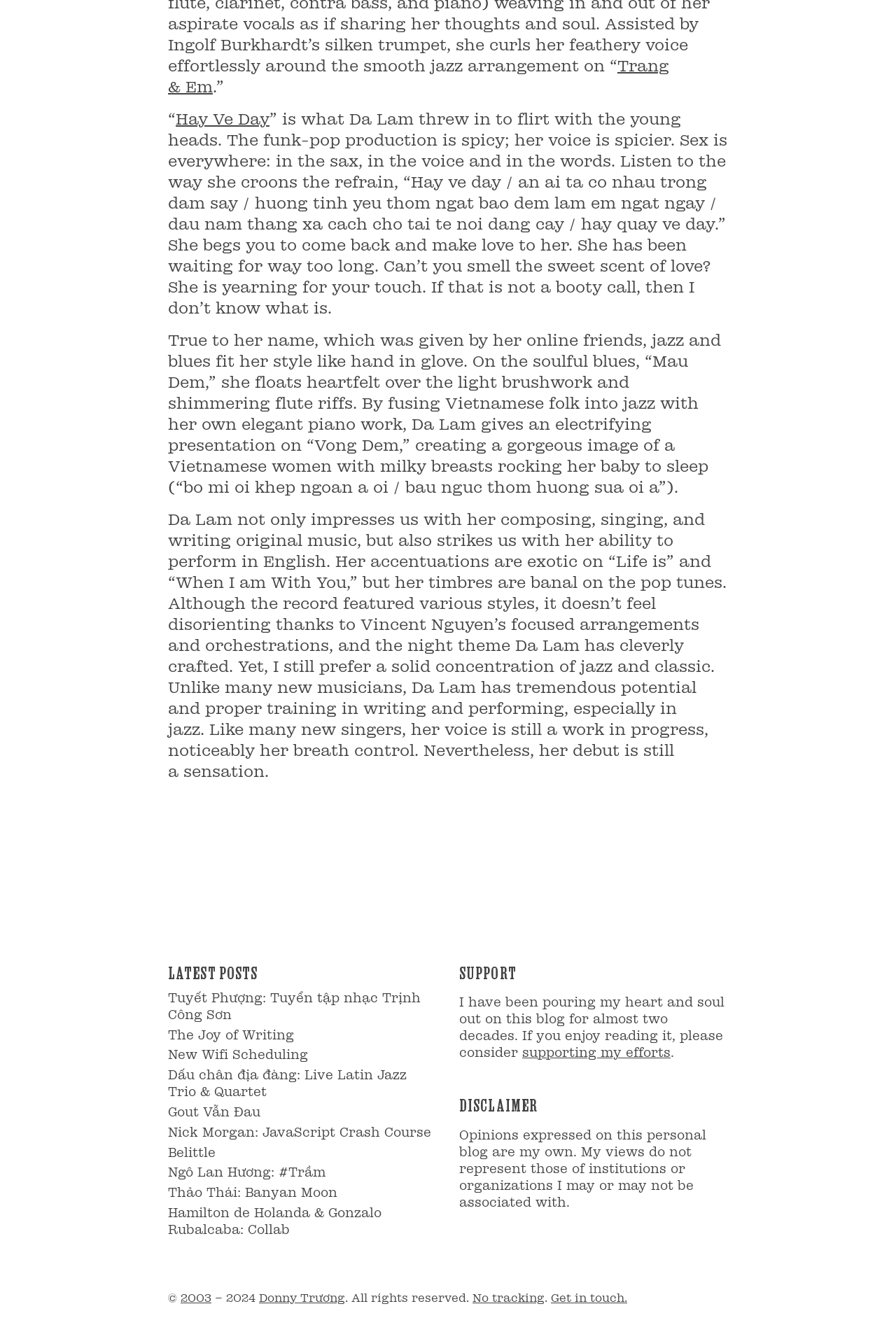What is the name of the singer mentioned in the article?
Identify the answer in the screenshot and reply with a single word or phrase.

Da Lam